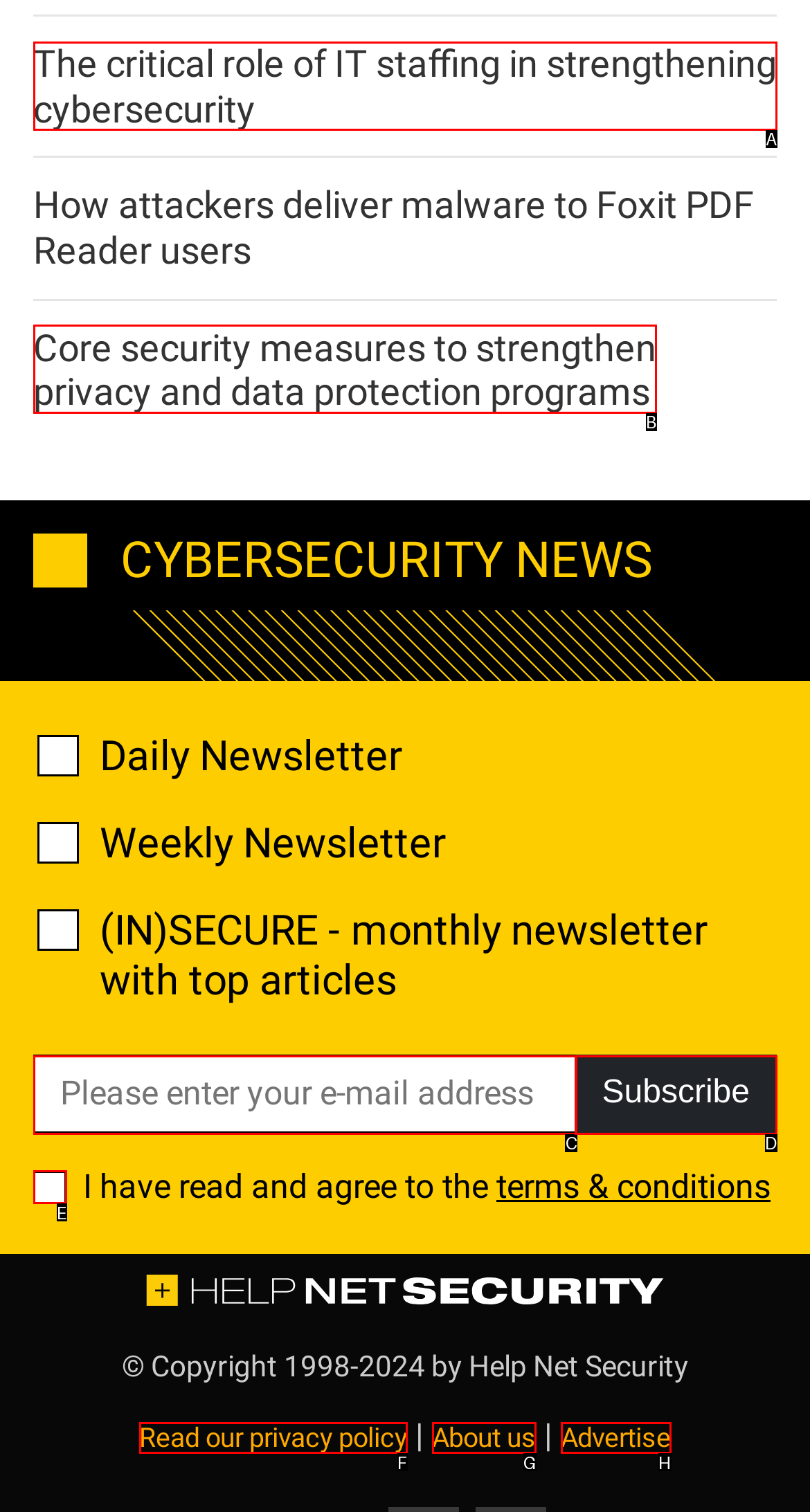Identify the letter that best matches this UI element description: About us
Answer with the letter from the given options.

G